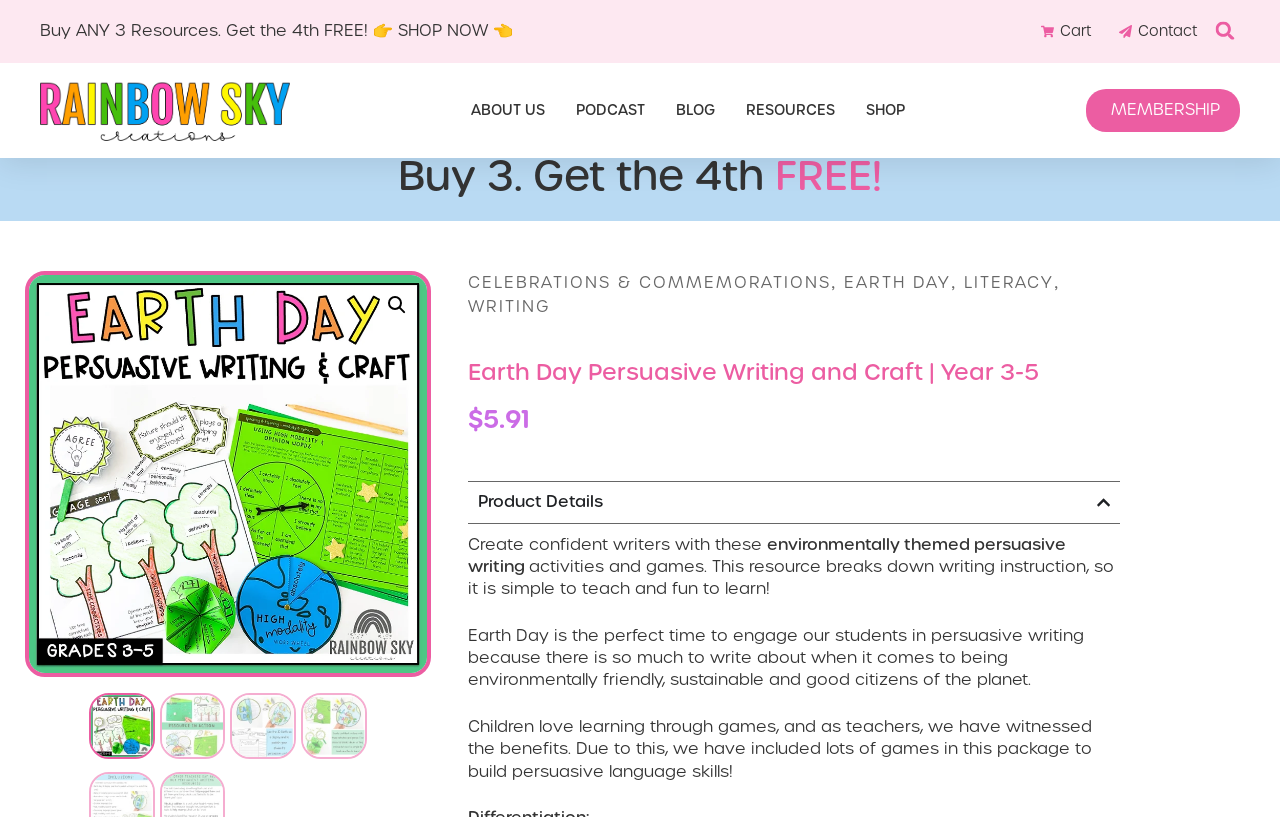Kindly determine the bounding box coordinates for the area that needs to be clicked to execute this instruction: "Learn about Earth Day Persuasive Writing and Craft".

[0.023, 0.337, 0.334, 0.824]